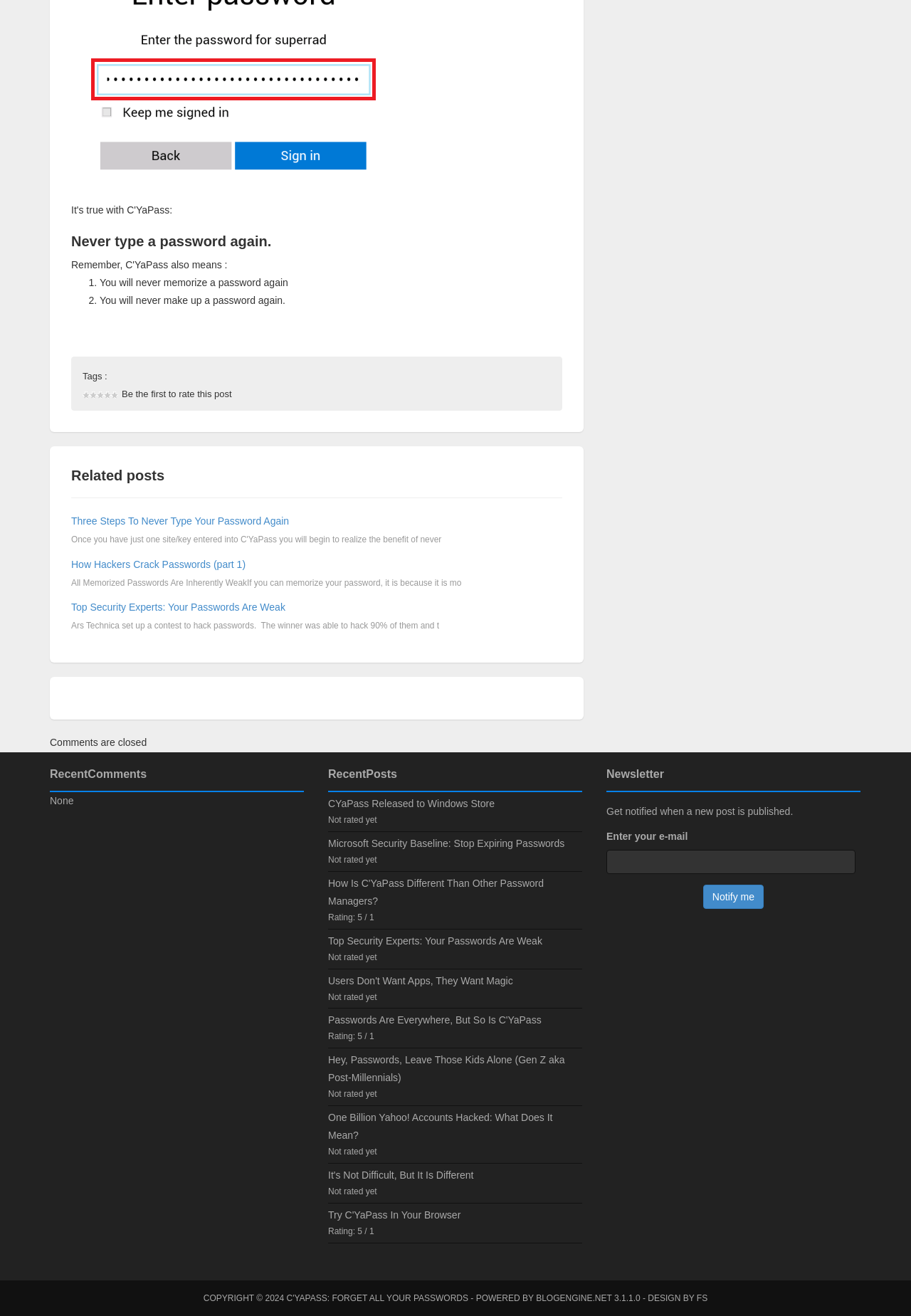Please pinpoint the bounding box coordinates for the region I should click to adhere to this instruction: "Enter your email to get notified when a new post is published".

[0.666, 0.646, 0.939, 0.664]